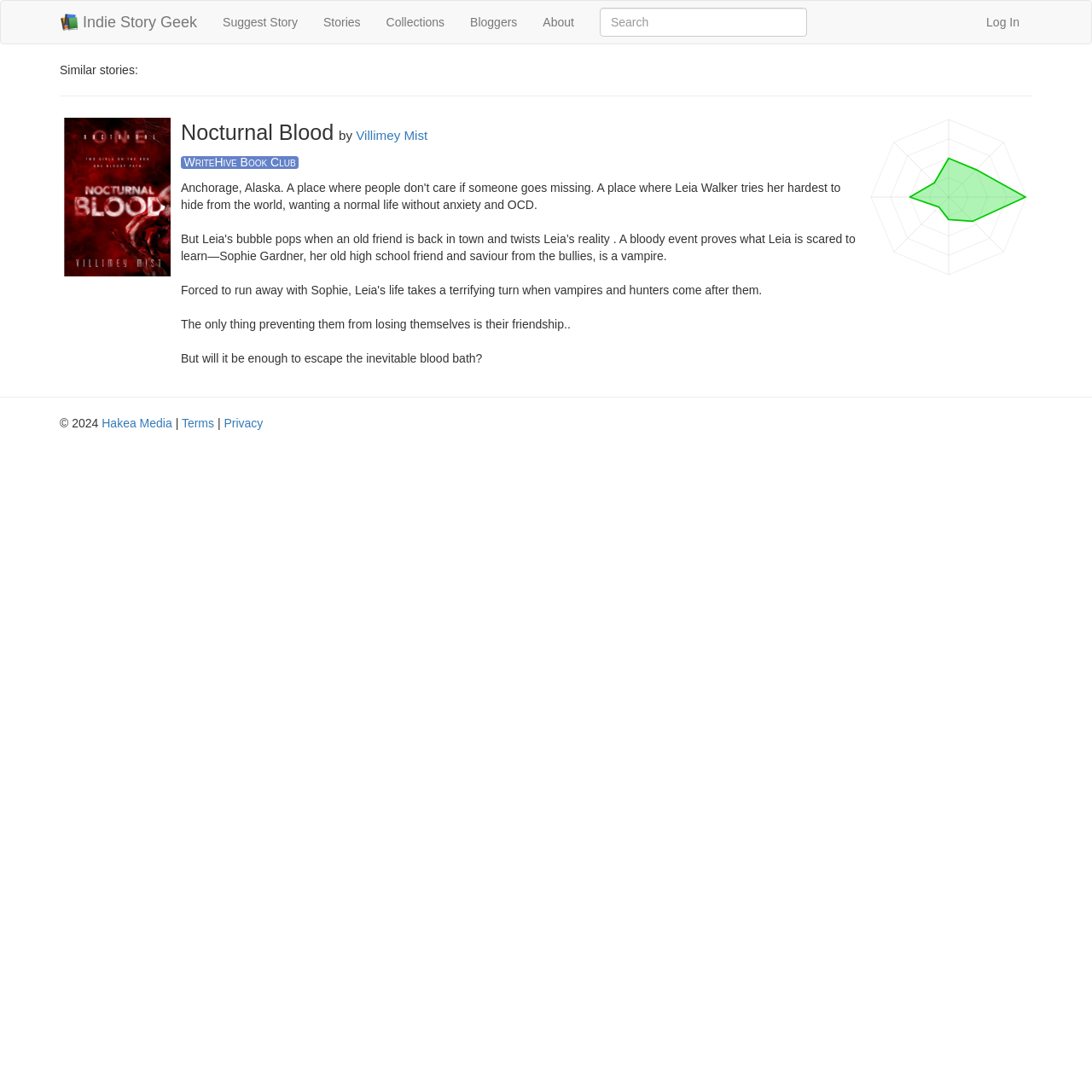Answer this question using a single word or a brief phrase:
What is the copyright year of the website?

2024